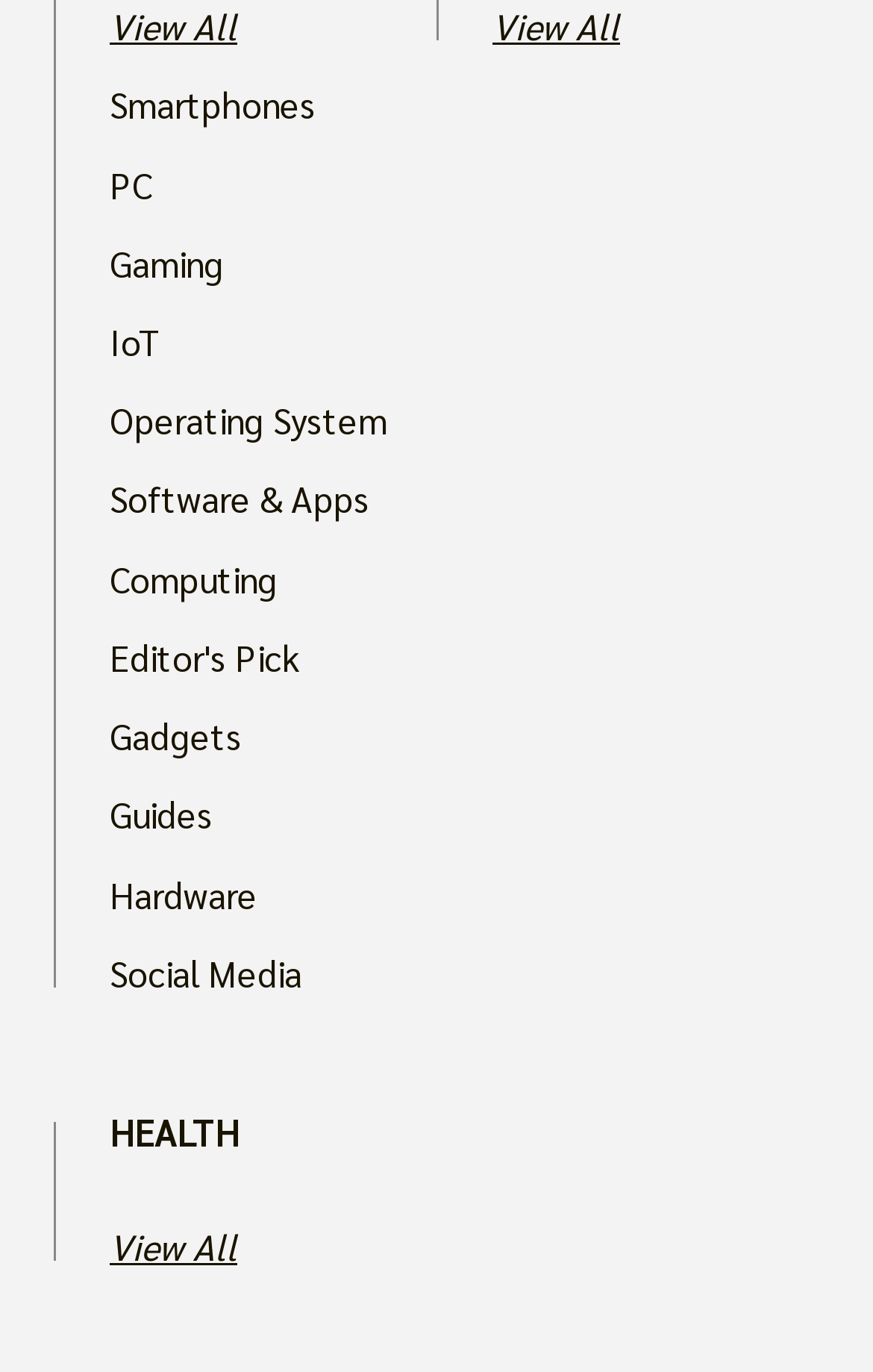Use a single word or phrase to answer the question: How many categories are listed?

14